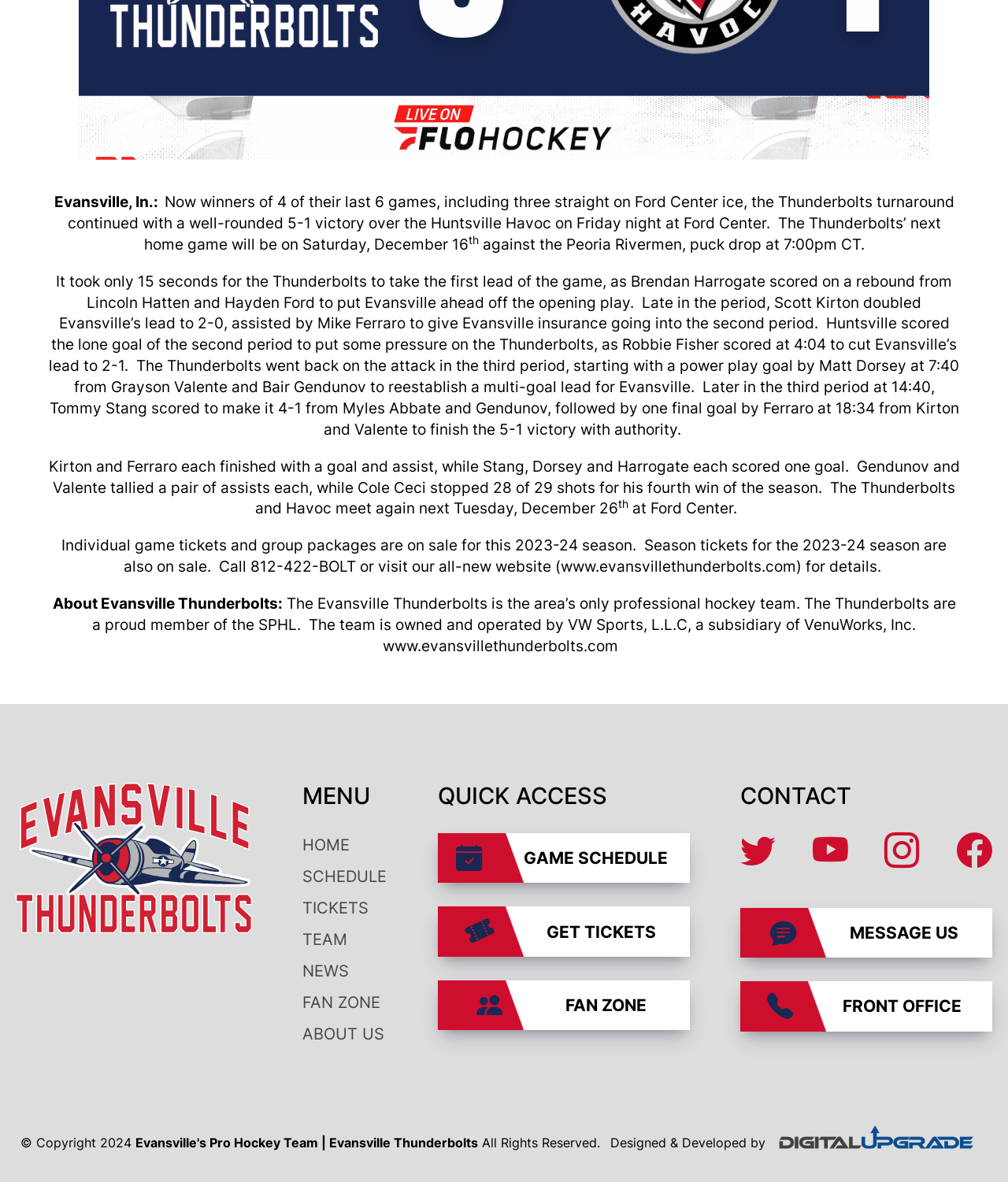What is the name of the hockey team?
Based on the image, please offer an in-depth response to the question.

The name of the hockey team can be found in the text 'About Evansville Thunderbolts:' which is located at the bottom of the webpage. It states that 'The Evansville Thunderbolts is the area’s only professional hockey team.'